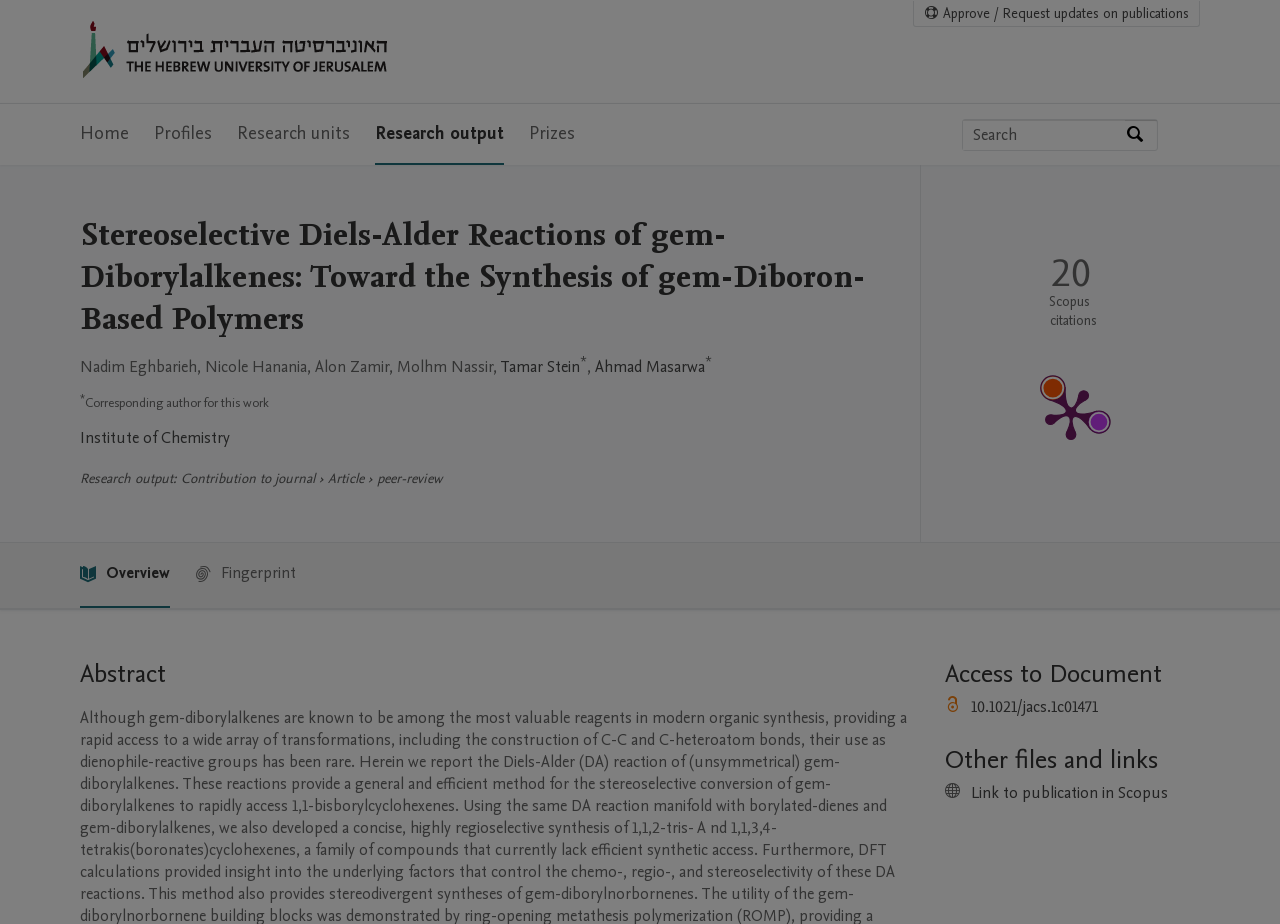Generate the text of the webpage's primary heading.

Stereoselective Diels-Alder Reactions of gem-Diborylalkenes: Toward the Synthesis of gem-Diboron-Based Polymers